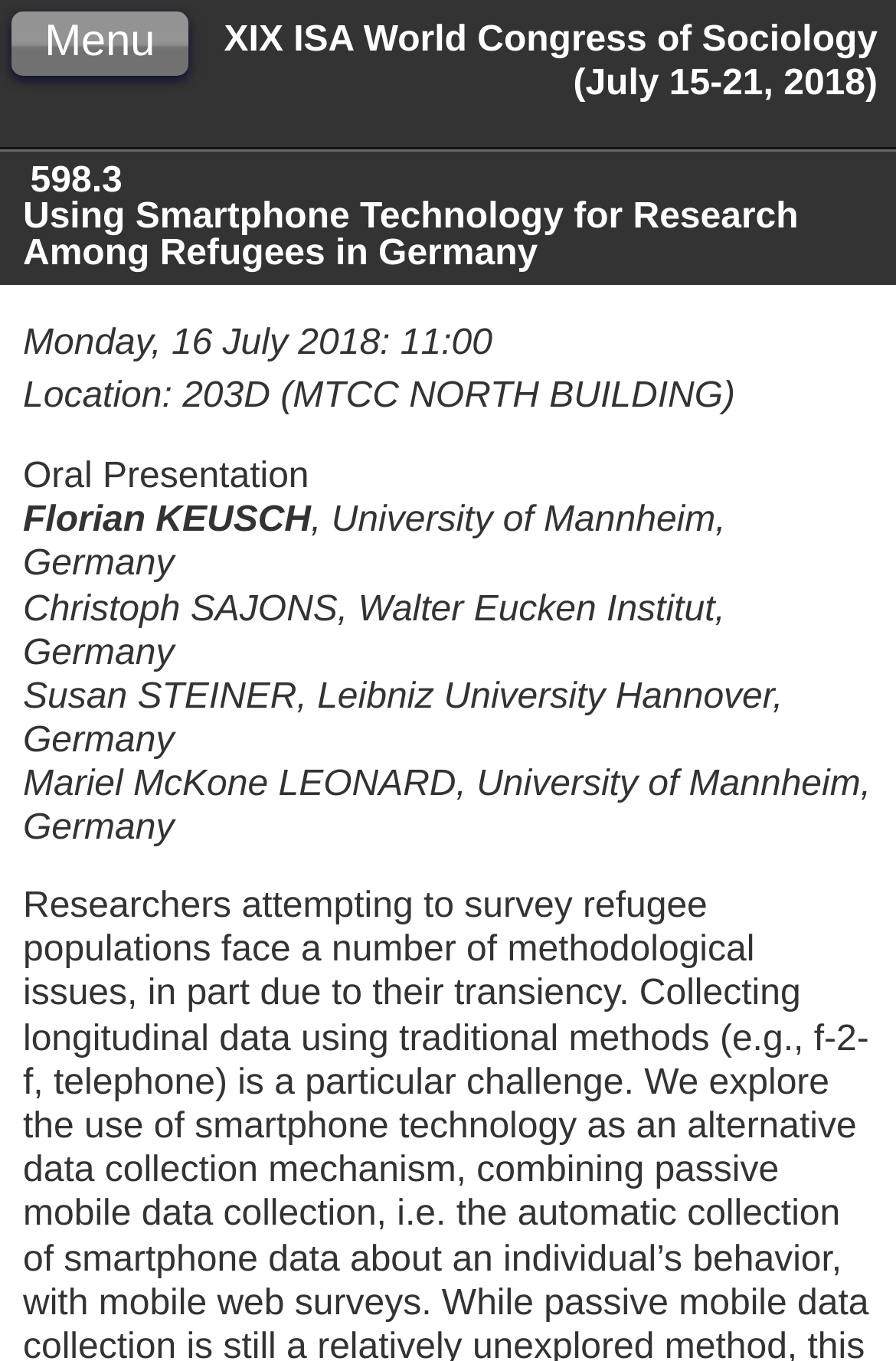Using the information in the image, give a comprehensive answer to the question: 
What type of presentation is this?

I found the type of presentation by looking at the StaticText element with the content 'Oral Presentation', which indicates the type of presentation.